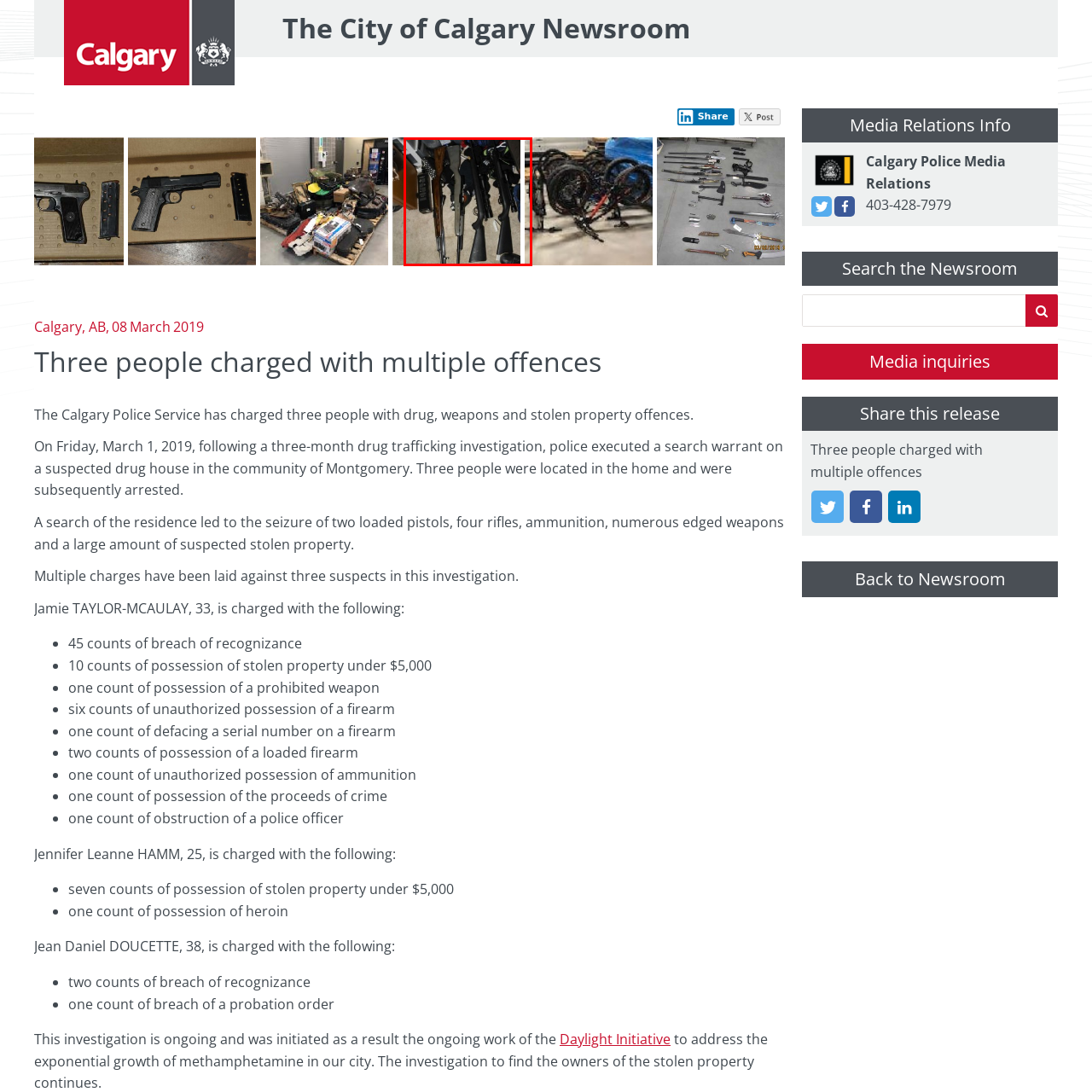Please examine the image within the red bounding box and provide an answer to the following question using a single word or phrase:
What is the context of this image?

Drug trafficking investigation